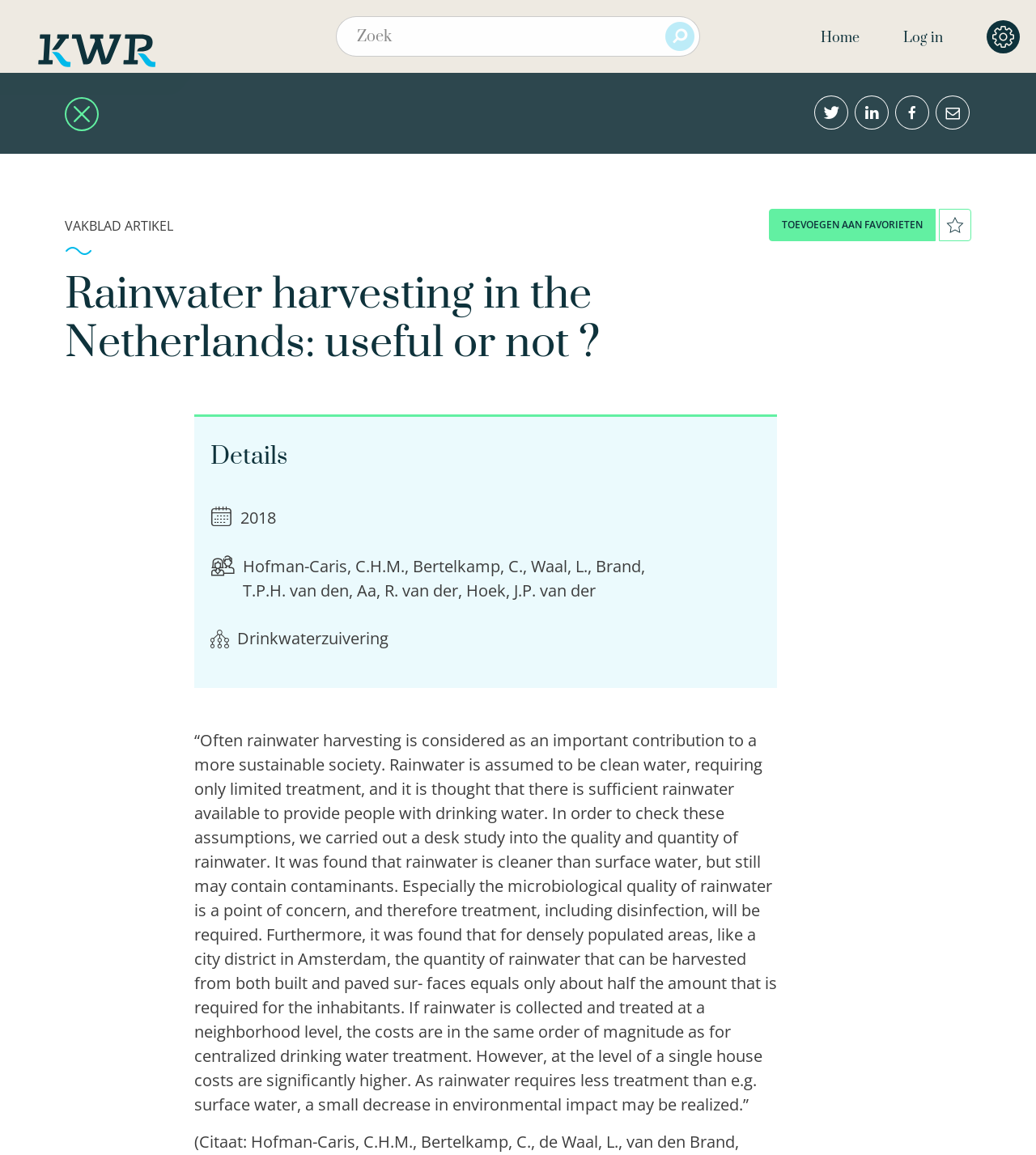Reply to the question with a single word or phrase:
What is the year of publication?

2018